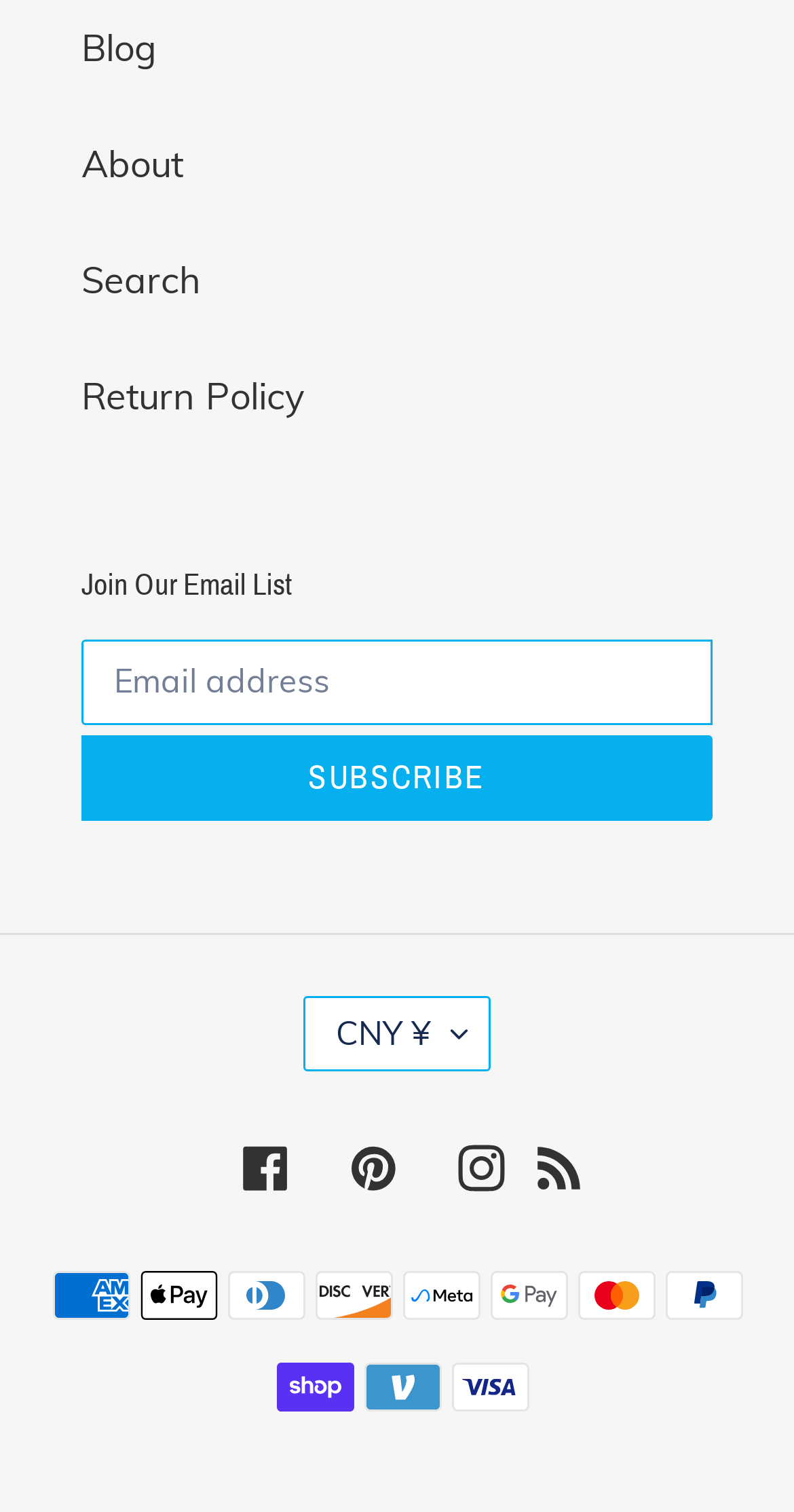Respond concisely with one word or phrase to the following query:
What is the call-to-action button below the email textbox?

SUBSCRIBE